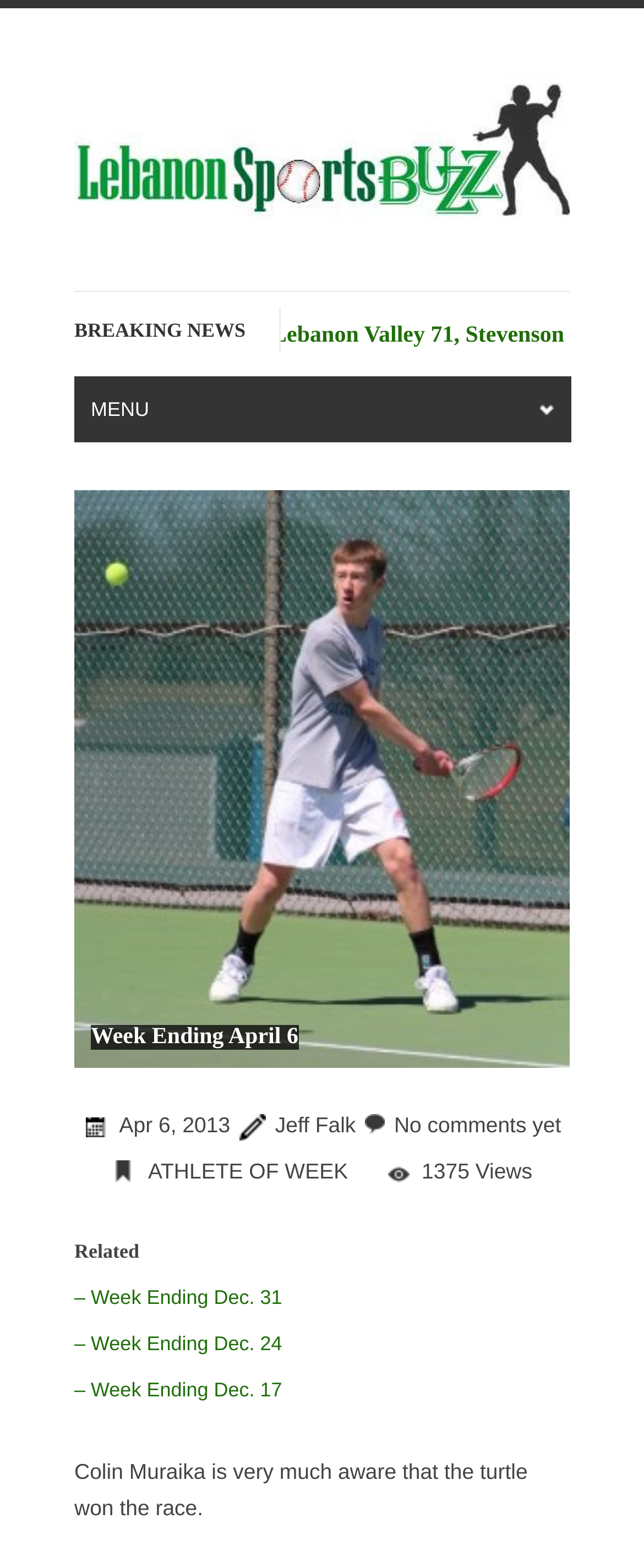Using the element description: "Week Ending April 6", determine the bounding box coordinates. The coordinates should be in the format [left, top, right, bottom], with values between 0 and 1.

[0.141, 0.653, 0.463, 0.669]